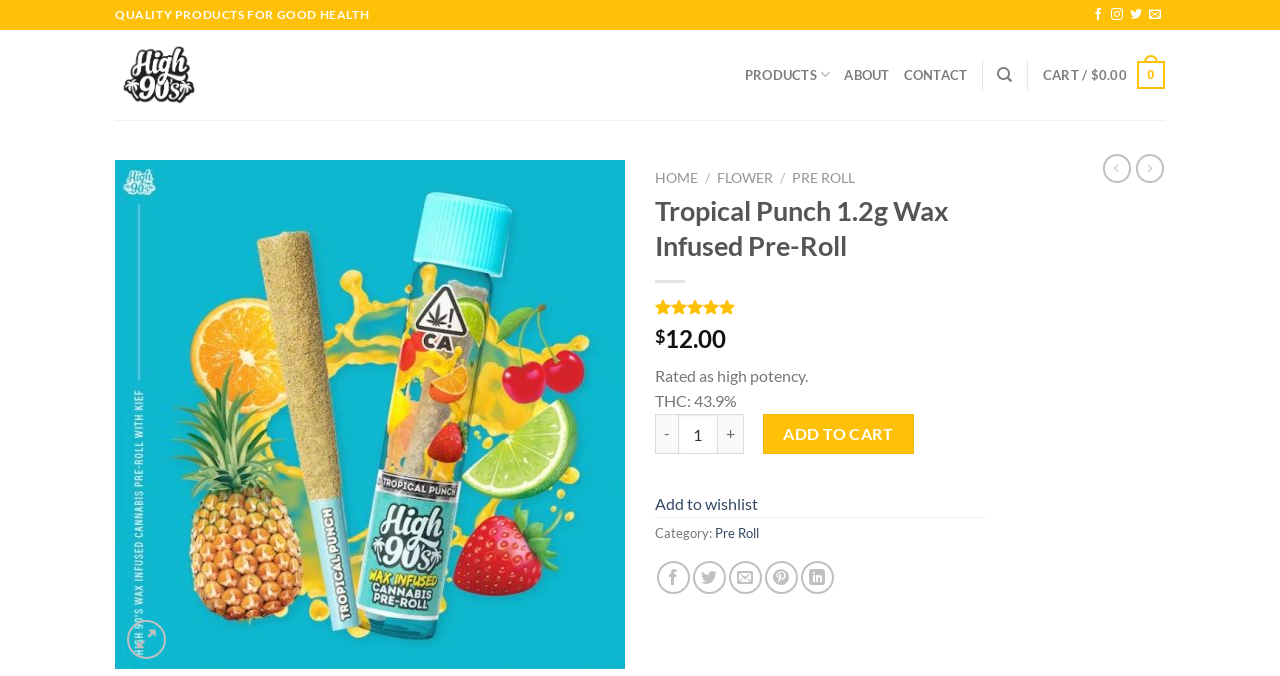Determine the bounding box coordinates of the clickable element to achieve the following action: 'Add to cart'. Provide the coordinates as four float values between 0 and 1, formatted as [left, top, right, bottom].

[0.596, 0.612, 0.714, 0.672]